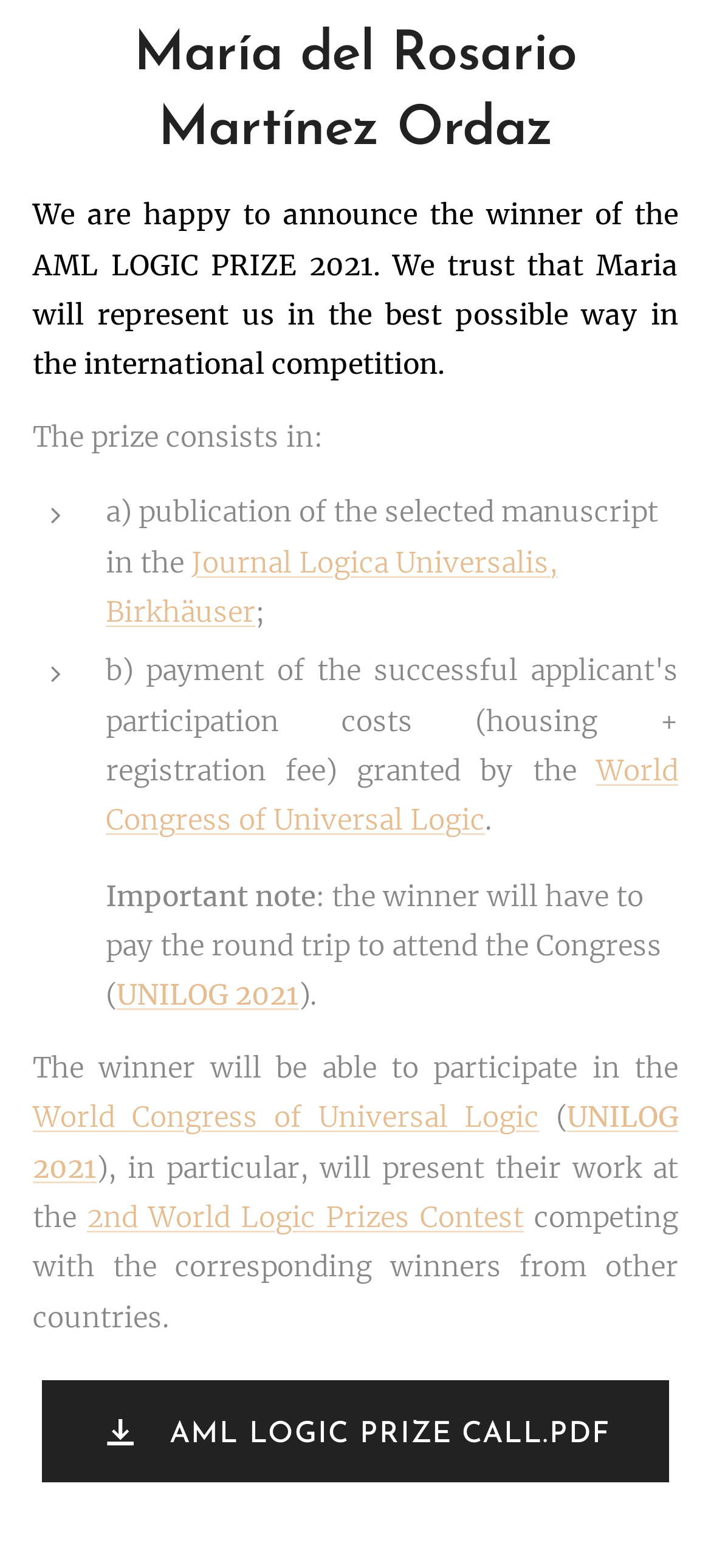Find the bounding box coordinates for the HTML element described in this sentence: "UNILOG 2021". Provide the coordinates as four float numbers between 0 and 1, in the format [left, top, right, bottom].

[0.046, 0.701, 0.954, 0.755]